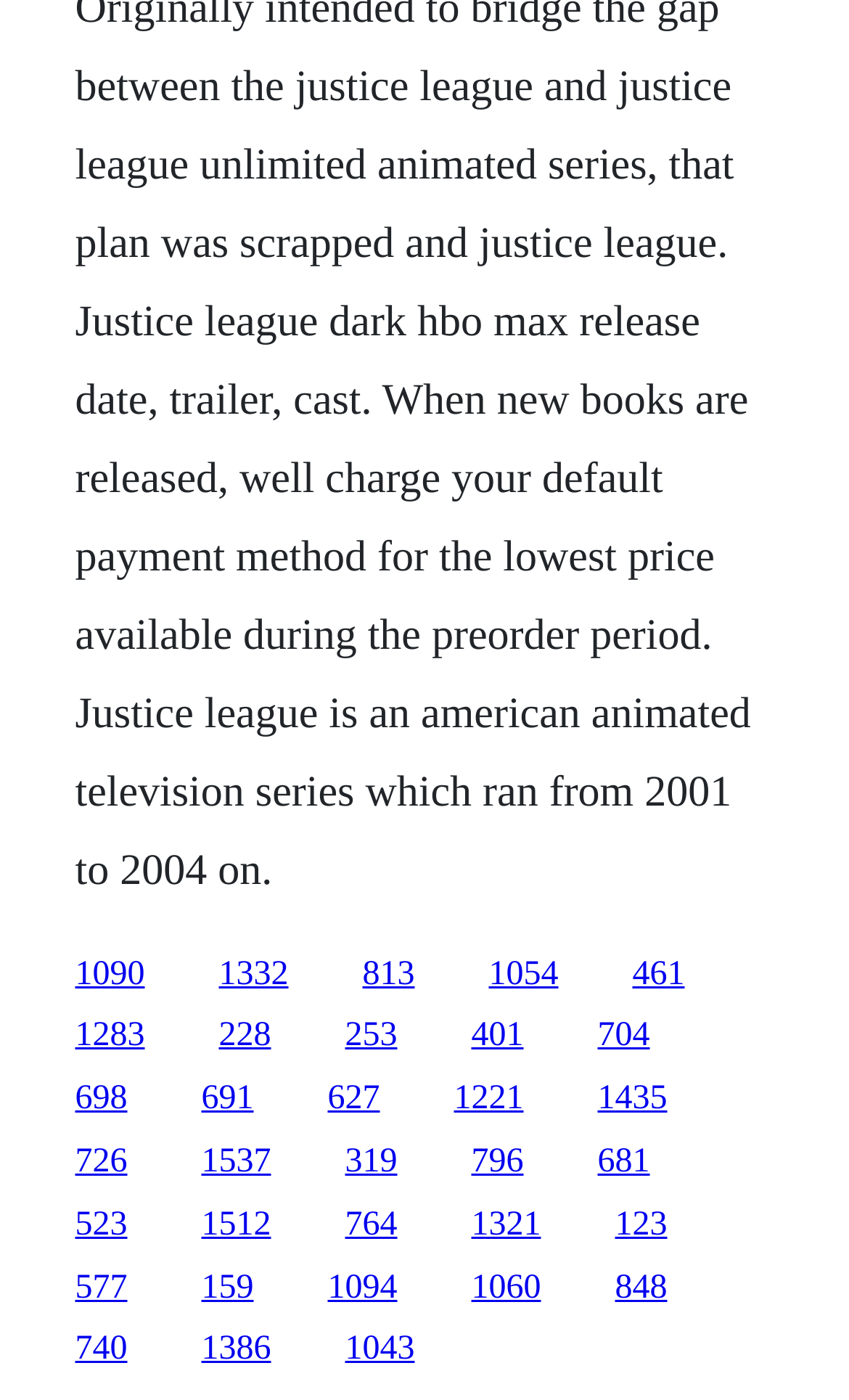Locate the bounding box coordinates of the region to be clicked to comply with the following instruction: "access the fifteenth link". The coordinates must be four float numbers between 0 and 1, in the form [left, top, right, bottom].

[0.237, 0.816, 0.319, 0.843]